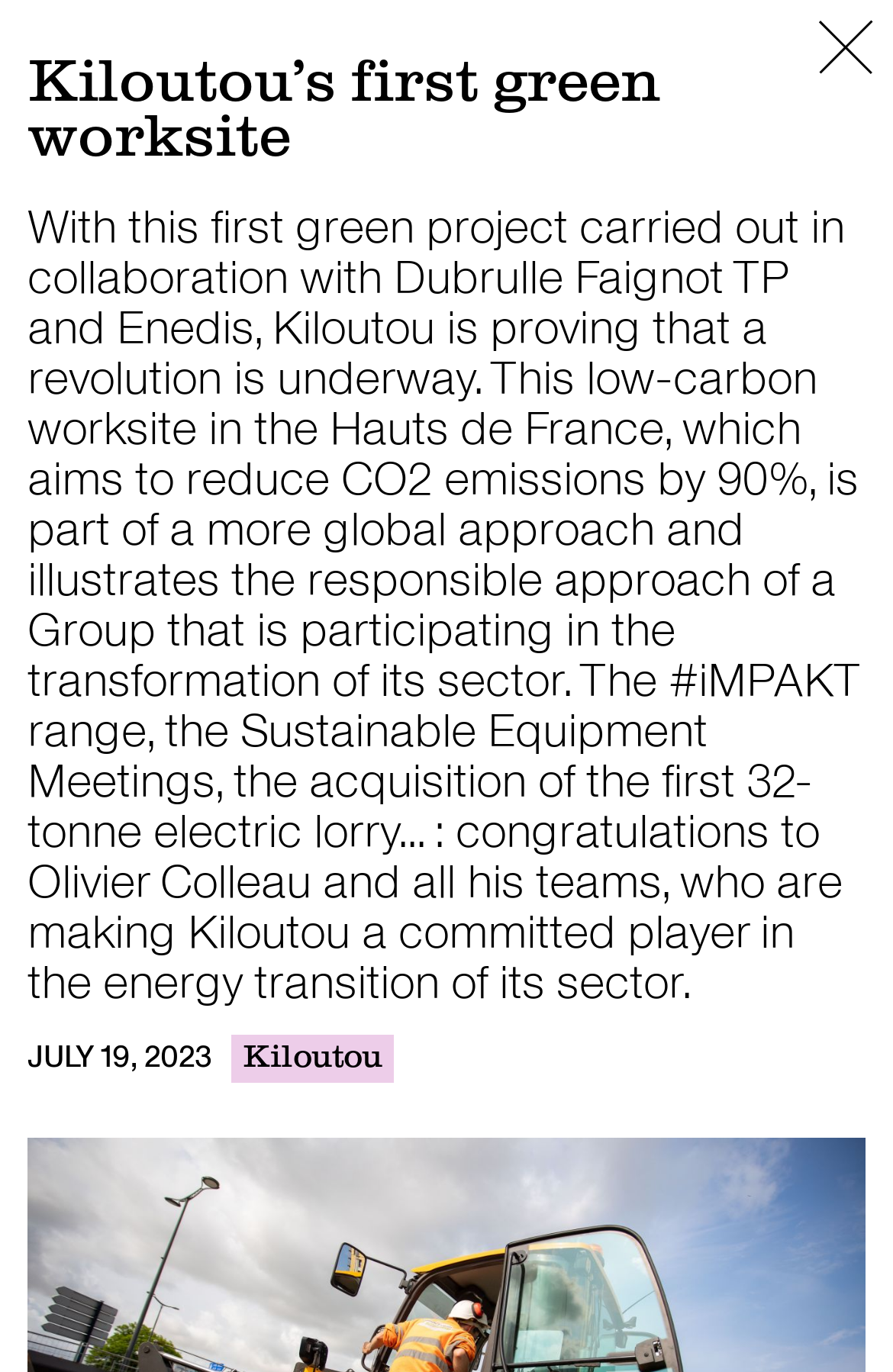Given the element description parent_node: Kiloutou’s first green worksite, specify the bounding box coordinates of the corresponding UI element in the format (top-left x, top-left y, bottom-right x, bottom-right y). All values must be between 0 and 1.

[0.915, 0.013, 0.979, 0.06]